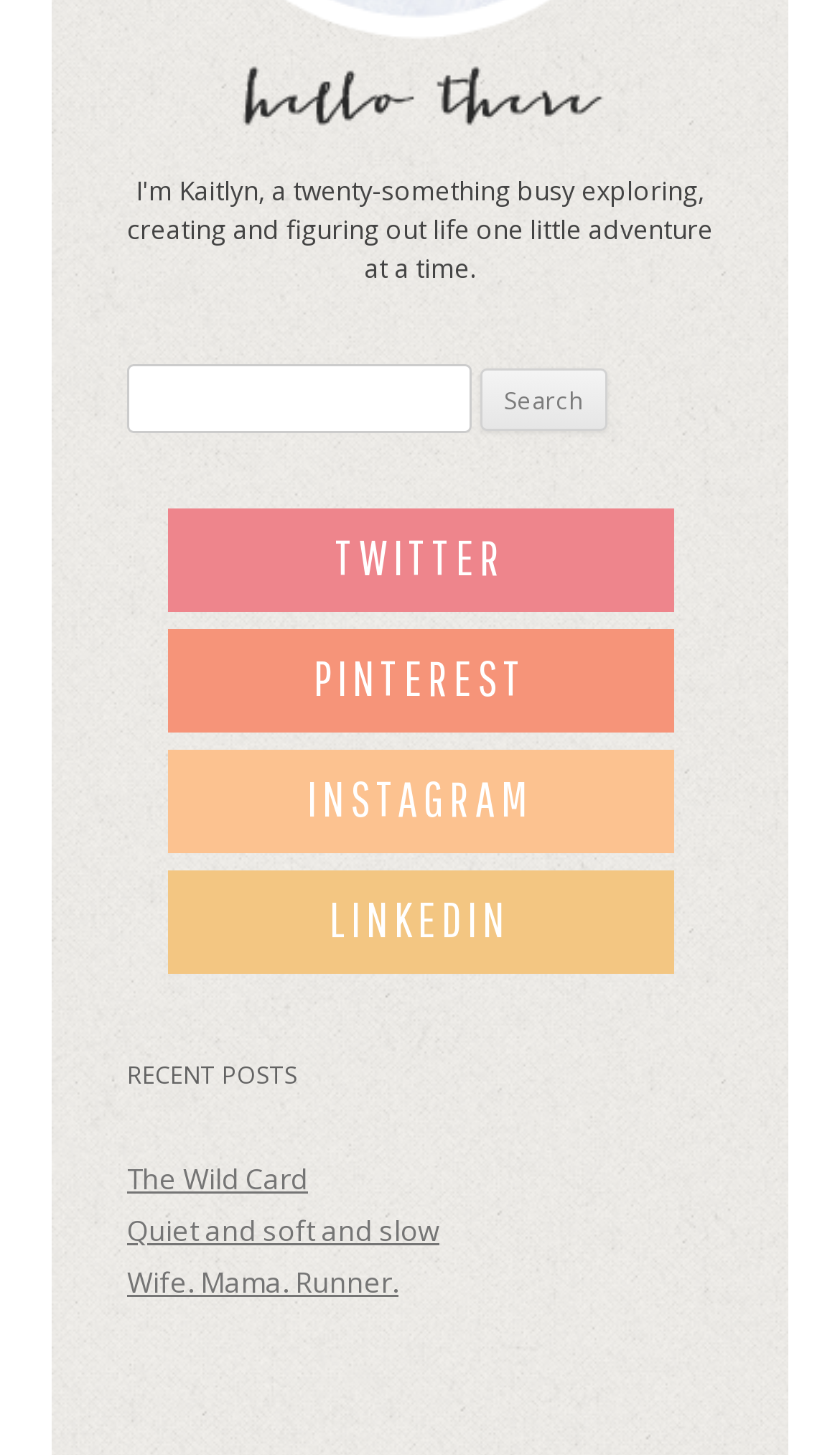Please predict the bounding box coordinates (top-left x, top-left y, bottom-right x, bottom-right y) for the UI element in the screenshot that fits the description: LinkedIn

[0.199, 0.598, 0.801, 0.669]